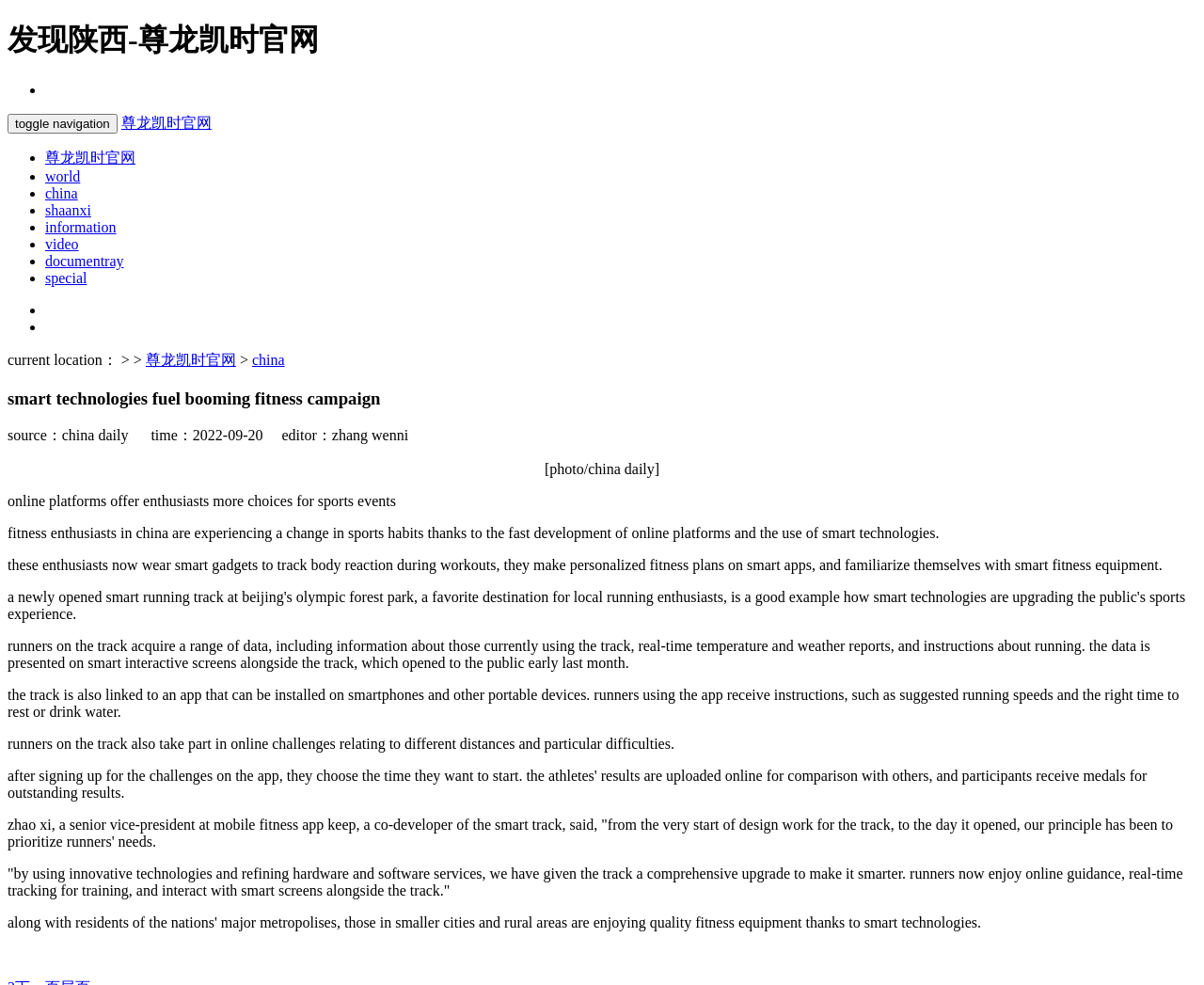Provide the bounding box coordinates of the area you need to click to execute the following instruction: "Check current location".

[0.006, 0.357, 0.121, 0.373]